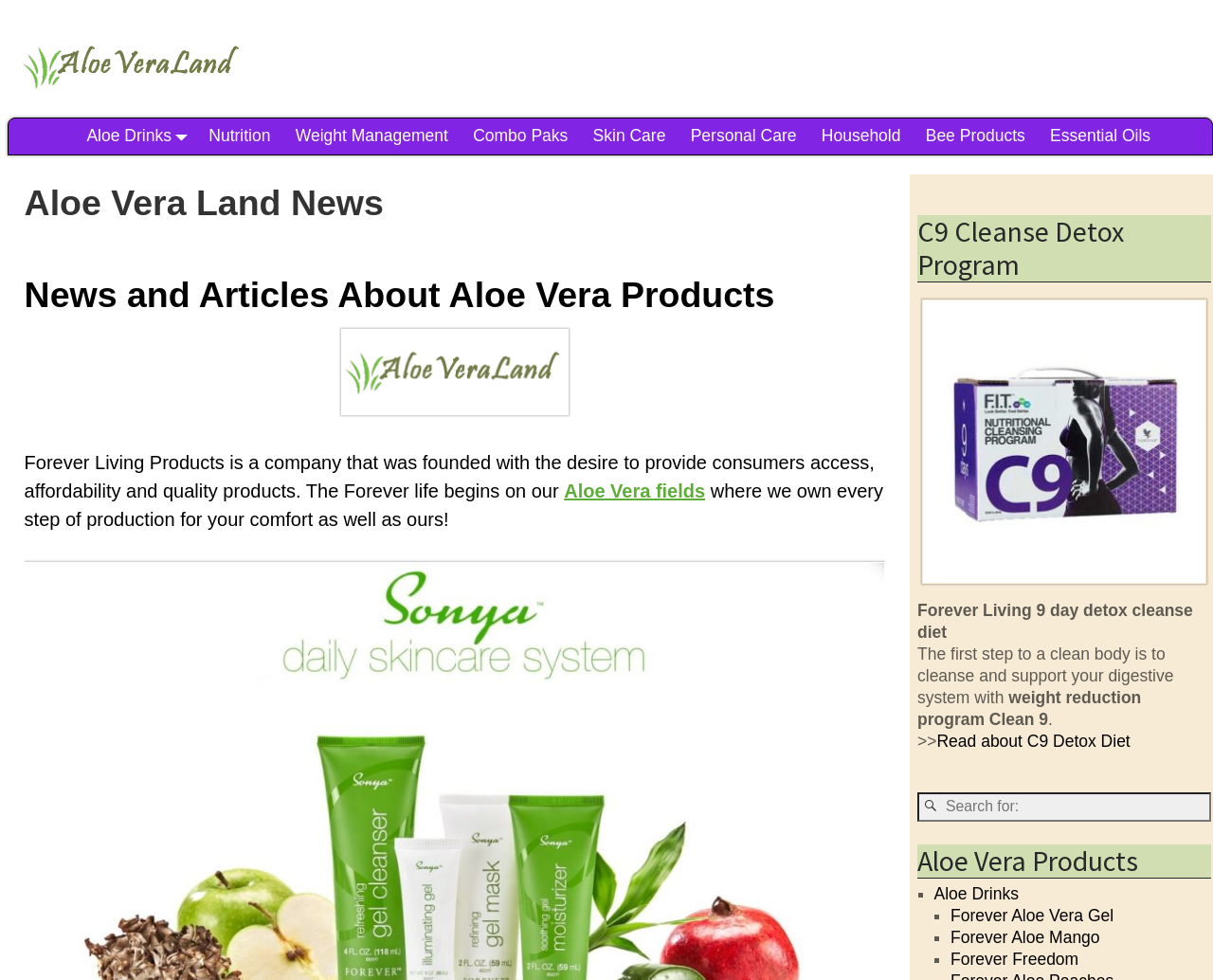Observe the image and answer the following question in detail: What is the purpose of the company Forever Living?

According to the webpage, Forever Living Products is a company that was founded with the desire to provide consumers access, affordability, and quality products.